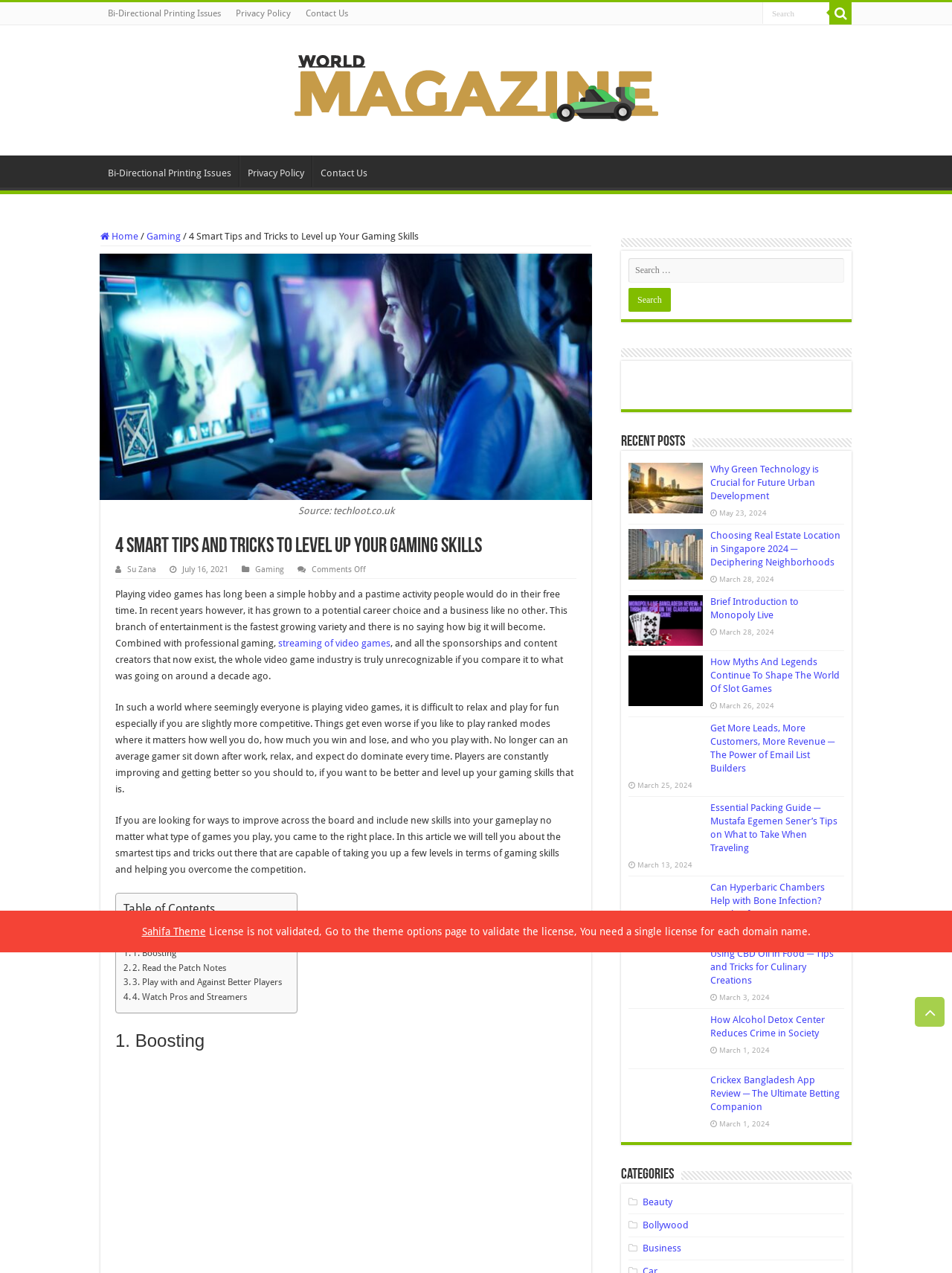Provide a brief response to the question below using one word or phrase:
What is the author's tone in the article?

Informative